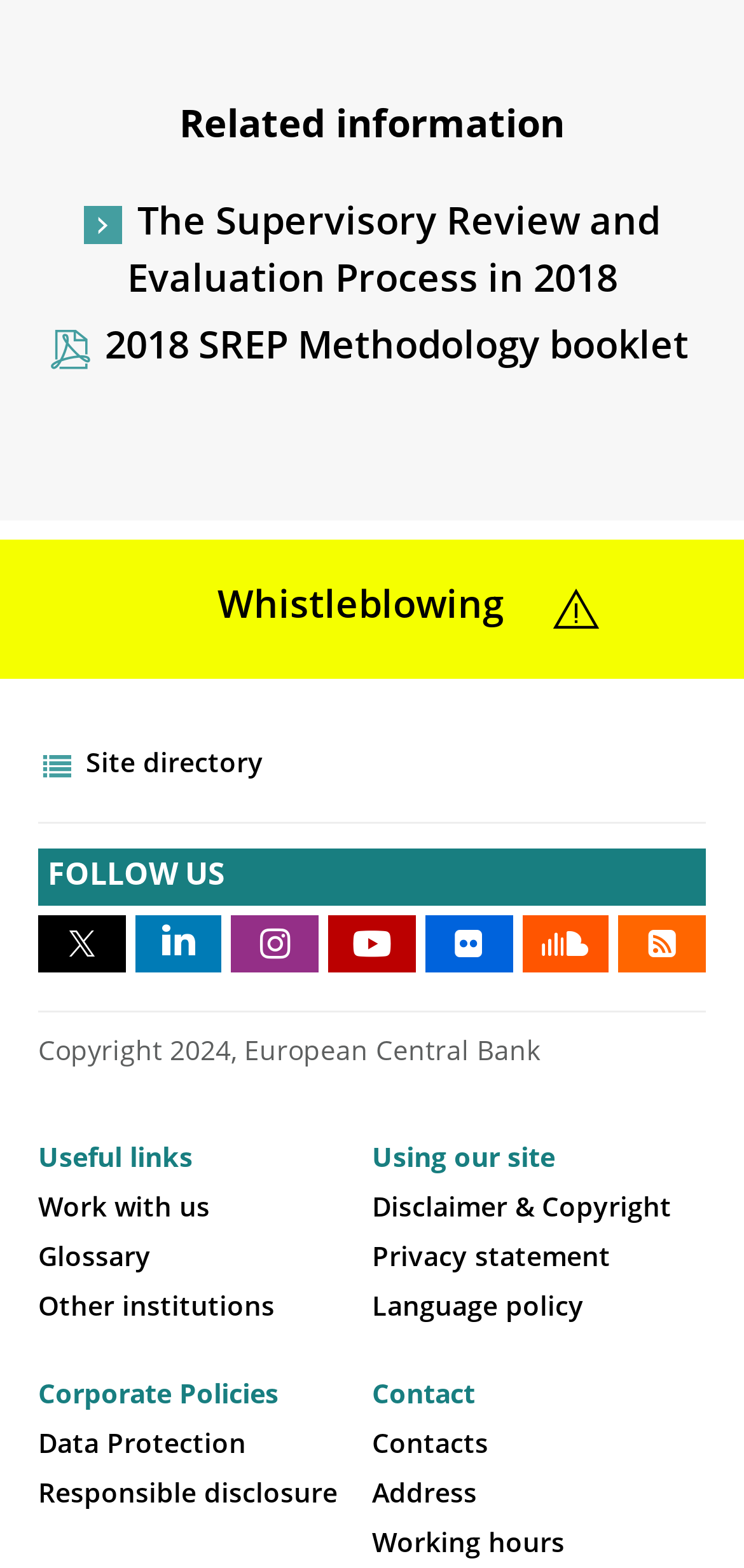Pinpoint the bounding box coordinates of the element to be clicked to execute the instruction: "Read the 2018 SREP Methodology booklet".

[0.049, 0.205, 0.926, 0.241]